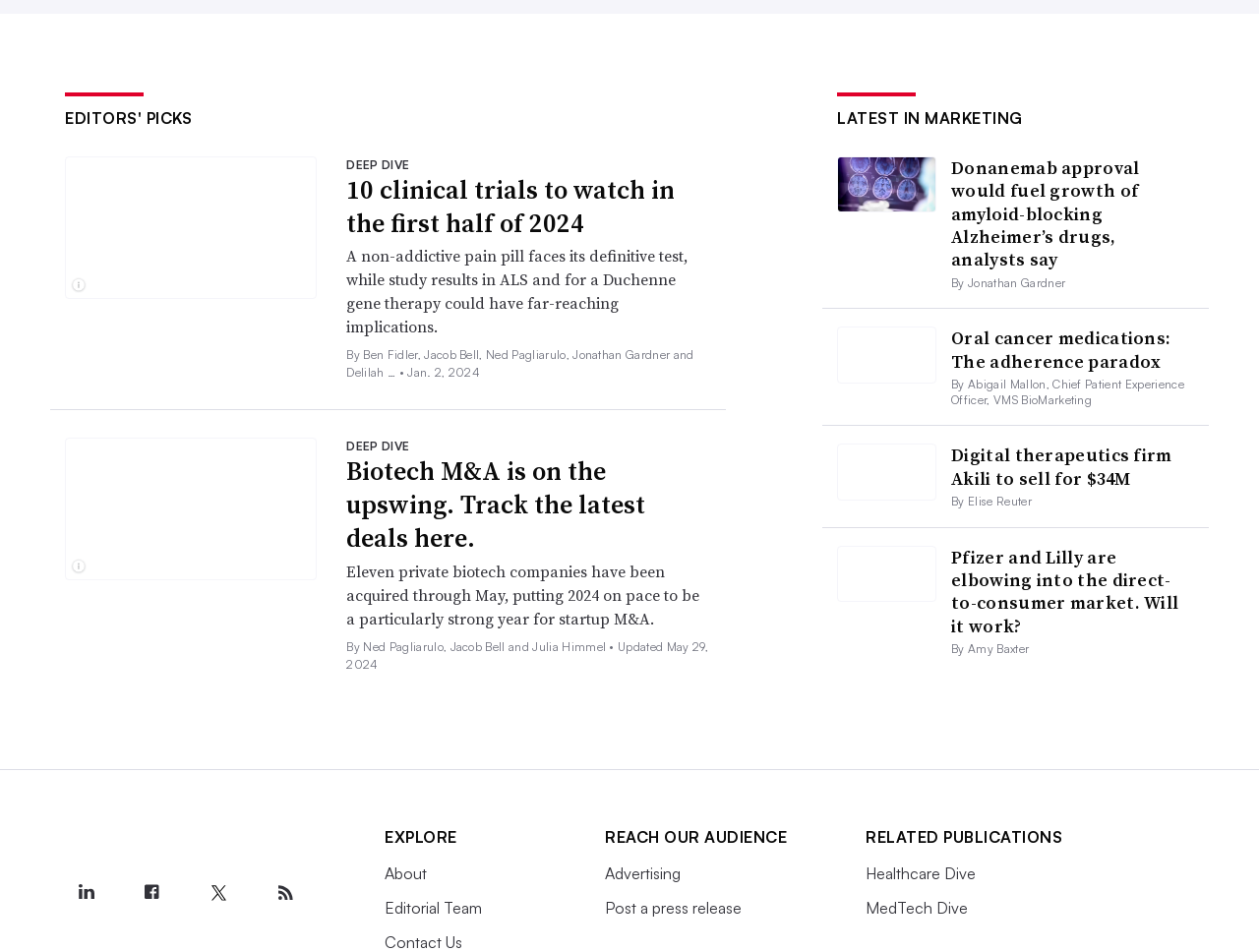Identify the bounding box coordinates for the element you need to click to achieve the following task: "Track the latest biotech deals". The coordinates must be four float values ranging from 0 to 1, formatted as [left, top, right, bottom].

[0.275, 0.477, 0.513, 0.584]